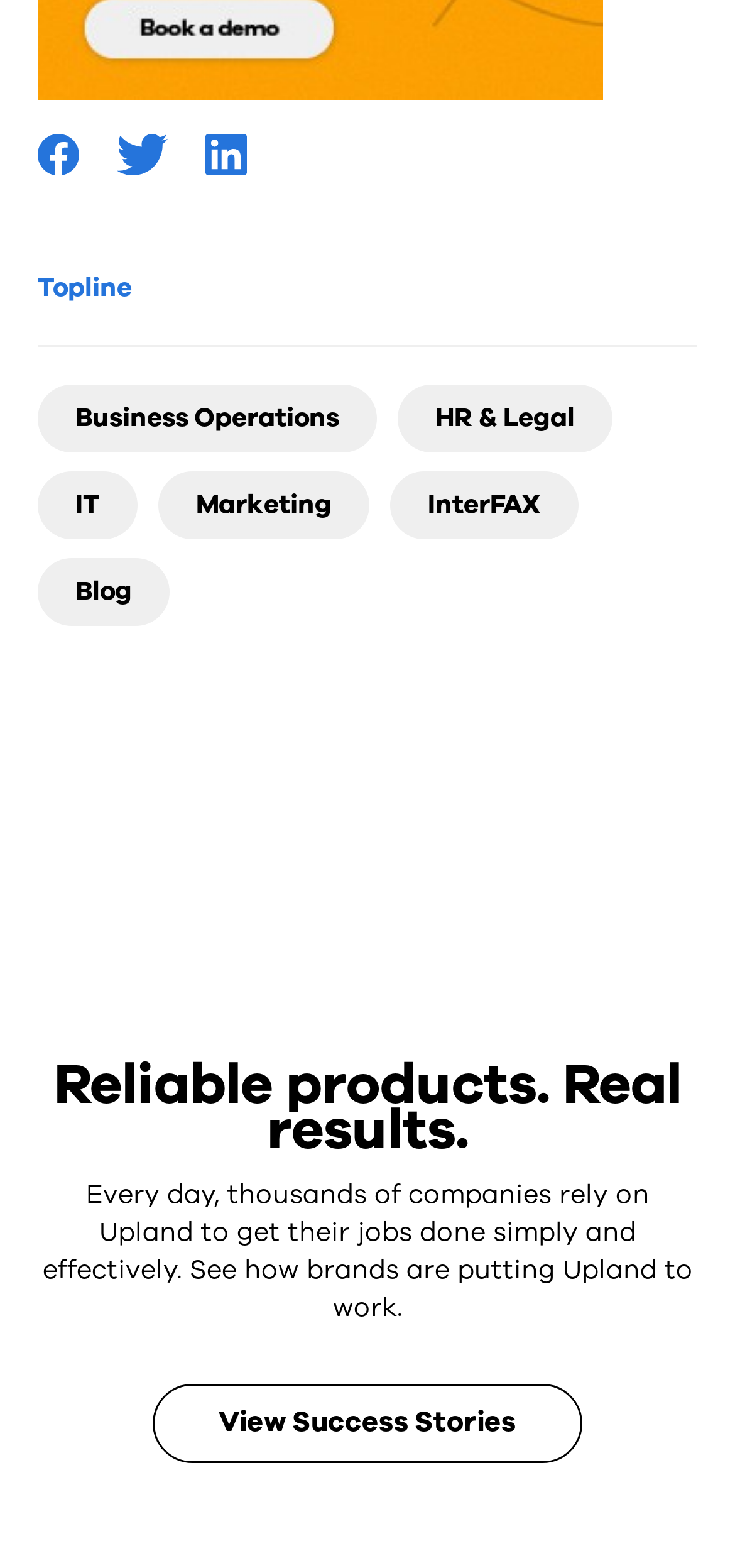How many links are there in the top section?
Give a single word or phrase answer based on the content of the image.

4